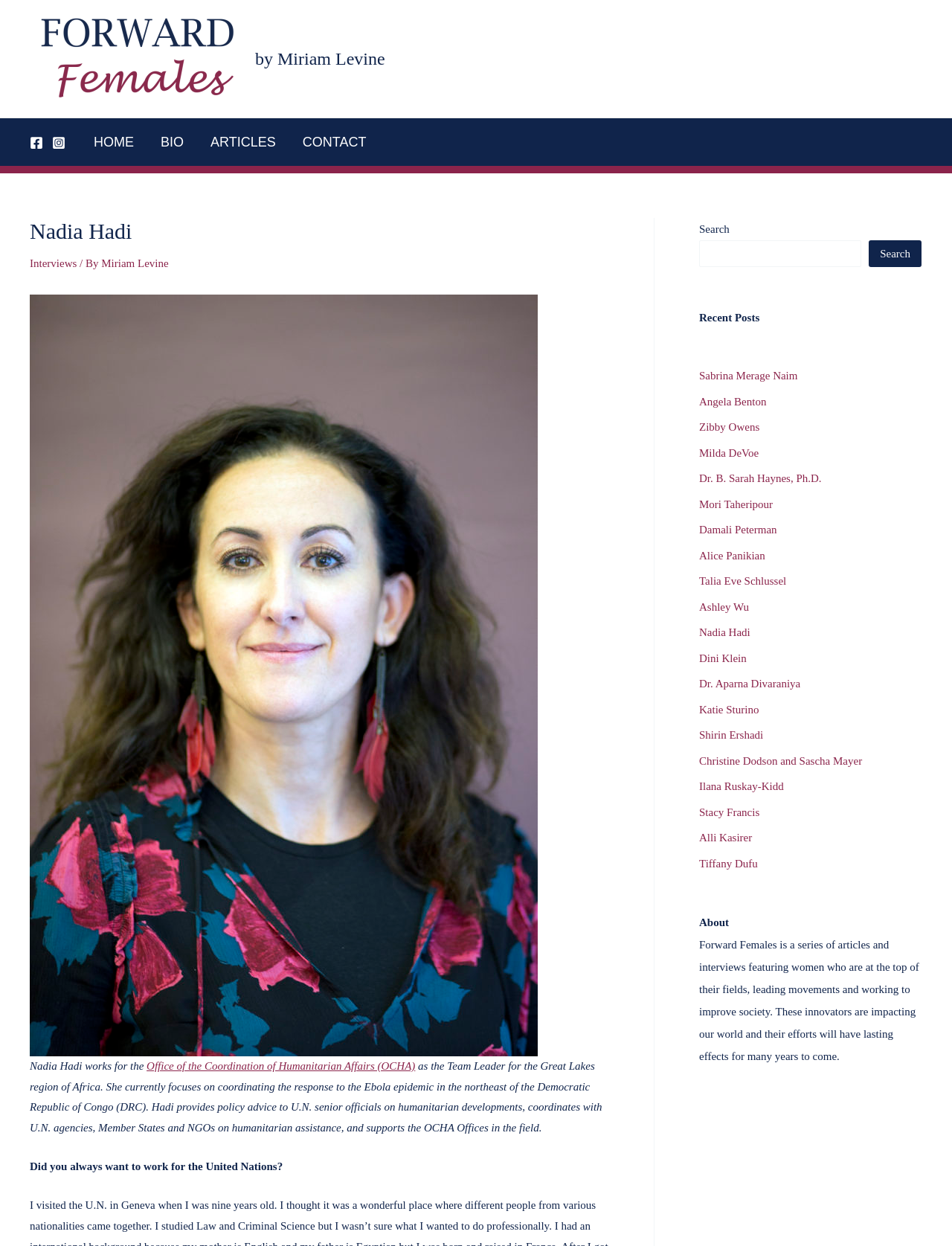Find the bounding box coordinates of the element to click in order to complete this instruction: "View recent posts". The bounding box coordinates must be four float numbers between 0 and 1, denoted as [left, top, right, bottom].

[0.734, 0.25, 0.798, 0.259]